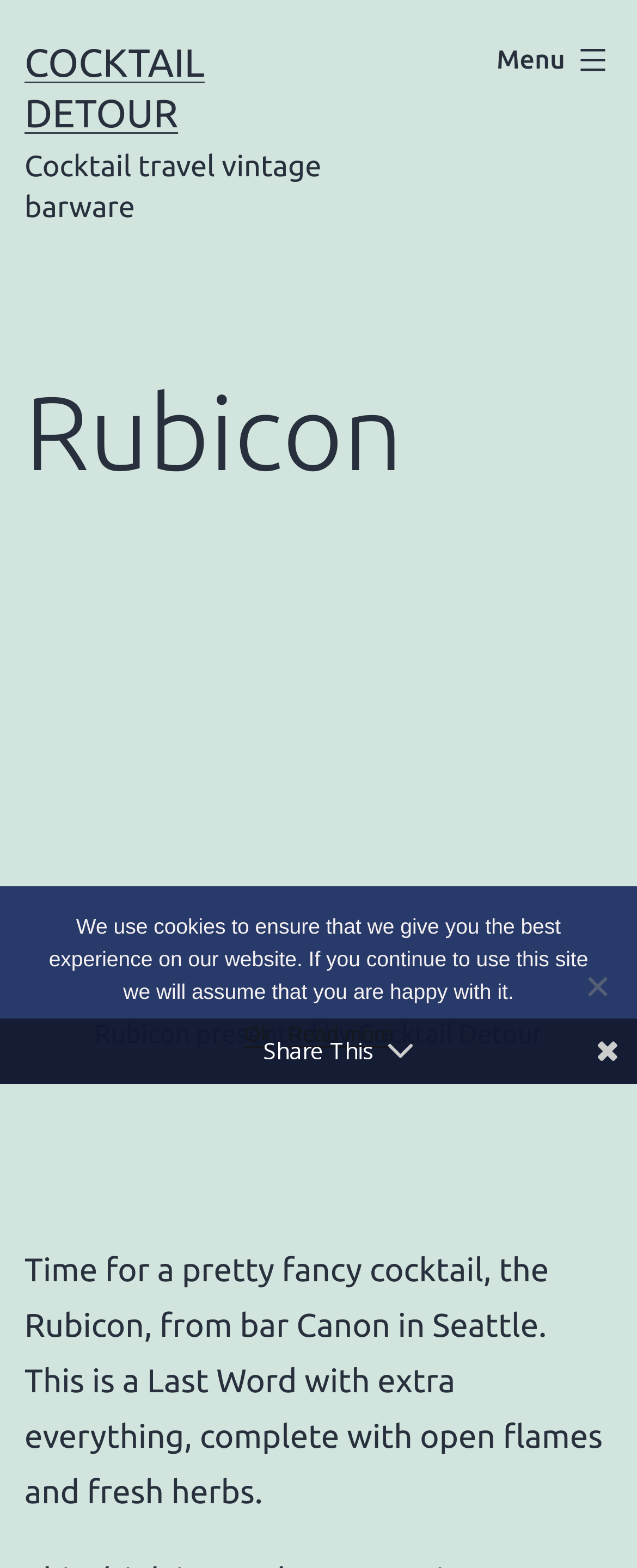Explain the webpage in detail.

The webpage is about a cocktail recipe, specifically the "Rubicon" cocktail. At the top left, there is a link "COCKTAIL DETOUR" and a static text "Cocktail travel vintage barware" that provides a brief description of the website's theme. 

On the top right, there is a button labeled "Menu" that, when expanded, reveals a list of options. Below the menu button, there is a header section that contains the title "Rubicon" and a figure with an image of the cocktail, accompanied by a caption "Rubicon presented by Cocktail Detour". 

The main content of the webpage is a paragraph of text that describes the Rubicon cocktail, mentioning its ingredients and preparation method. This text is located below the header section and occupies most of the page's width.

On the right side of the page, there is a static text "Share This" that is positioned above a dialog box labeled "Cookie Notice". The dialog box contains a message about the website's use of cookies and provides two links, "Ok" and "Read more", for the user to respond to the notice. There is also a generic element labeled "No" located at the bottom right of the page.

Overall, the webpage is focused on presenting a specific cocktail recipe, with supporting elements such as a menu, a description of the website's theme, and a cookie notice.